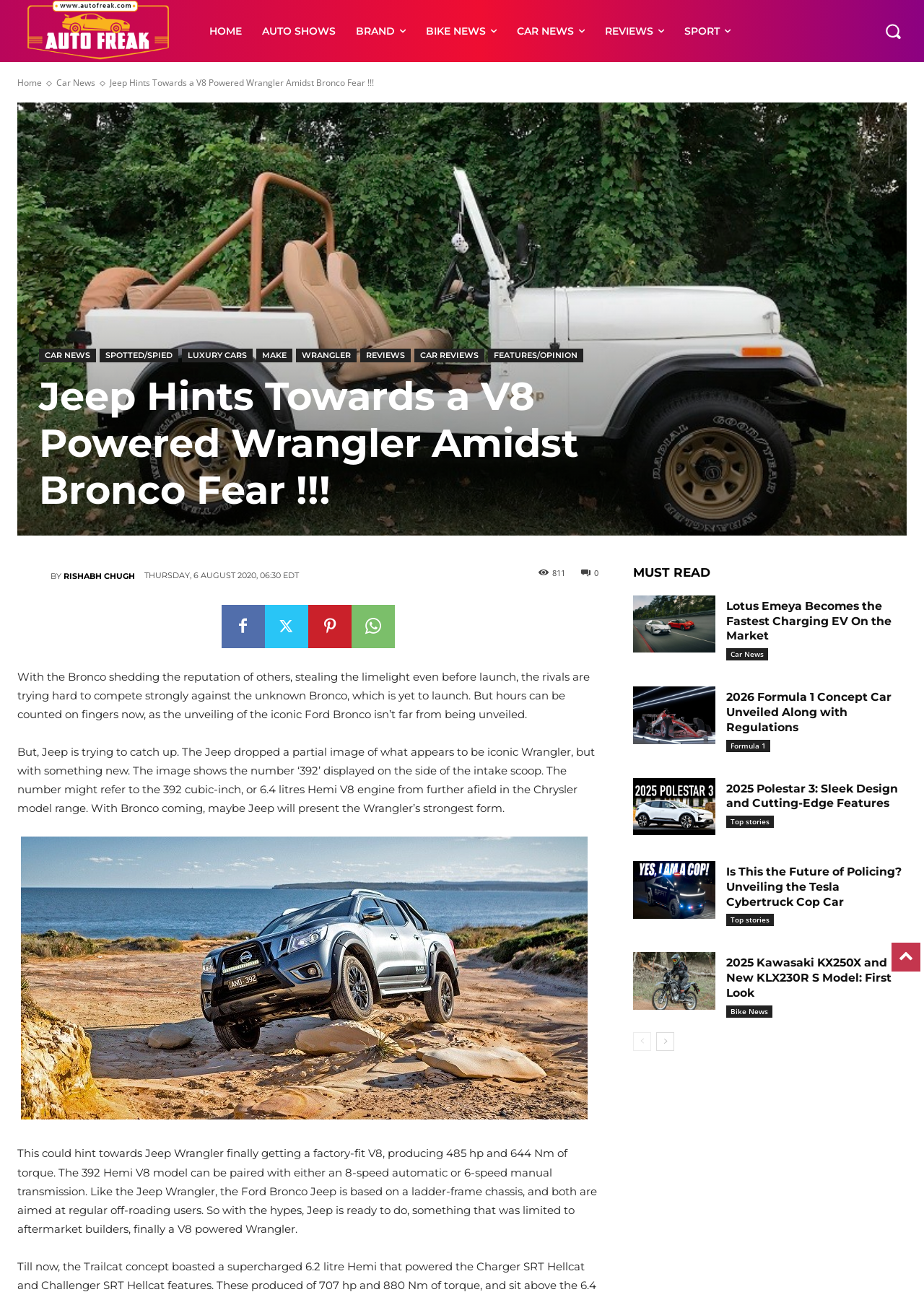Please give a concise answer to this question using a single word or phrase: 
What is the name of the rival car mentioned in the article?

Ford Bronco